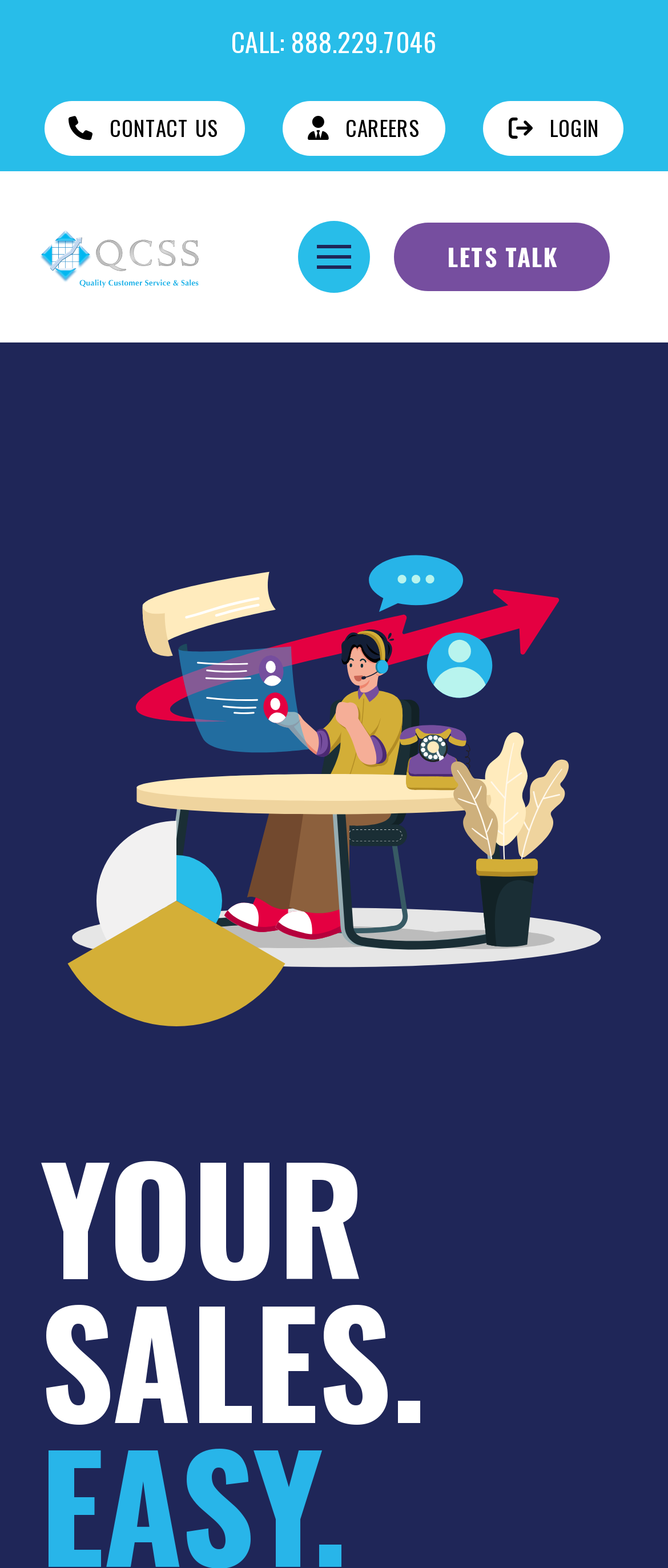Identify the main heading from the webpage and provide its text content.

YOUR SALES.
EASY.